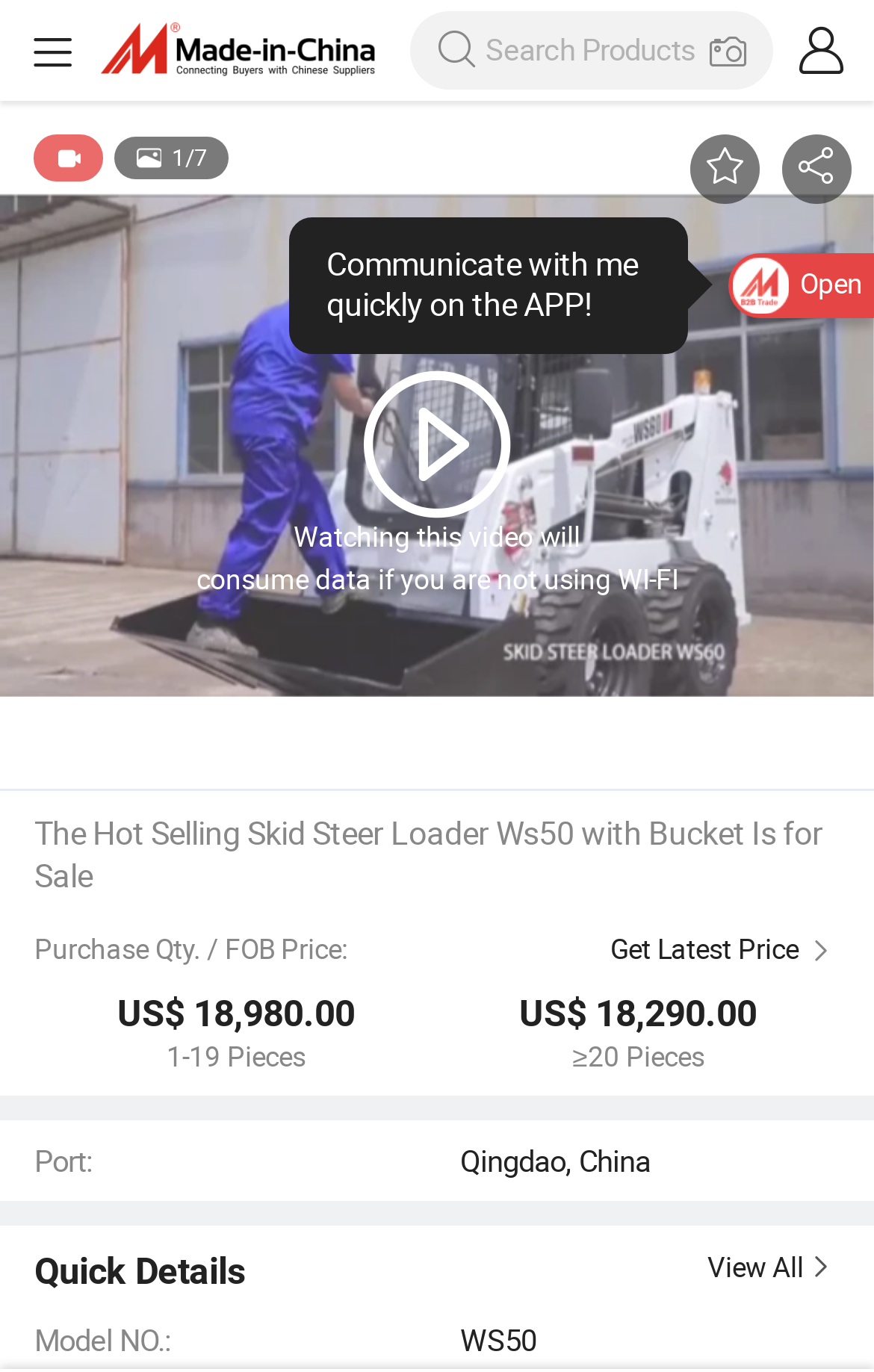Give a one-word or phrase response to the following question: What is the price of the Skid Steer Loader WS50?

US$18,980.00